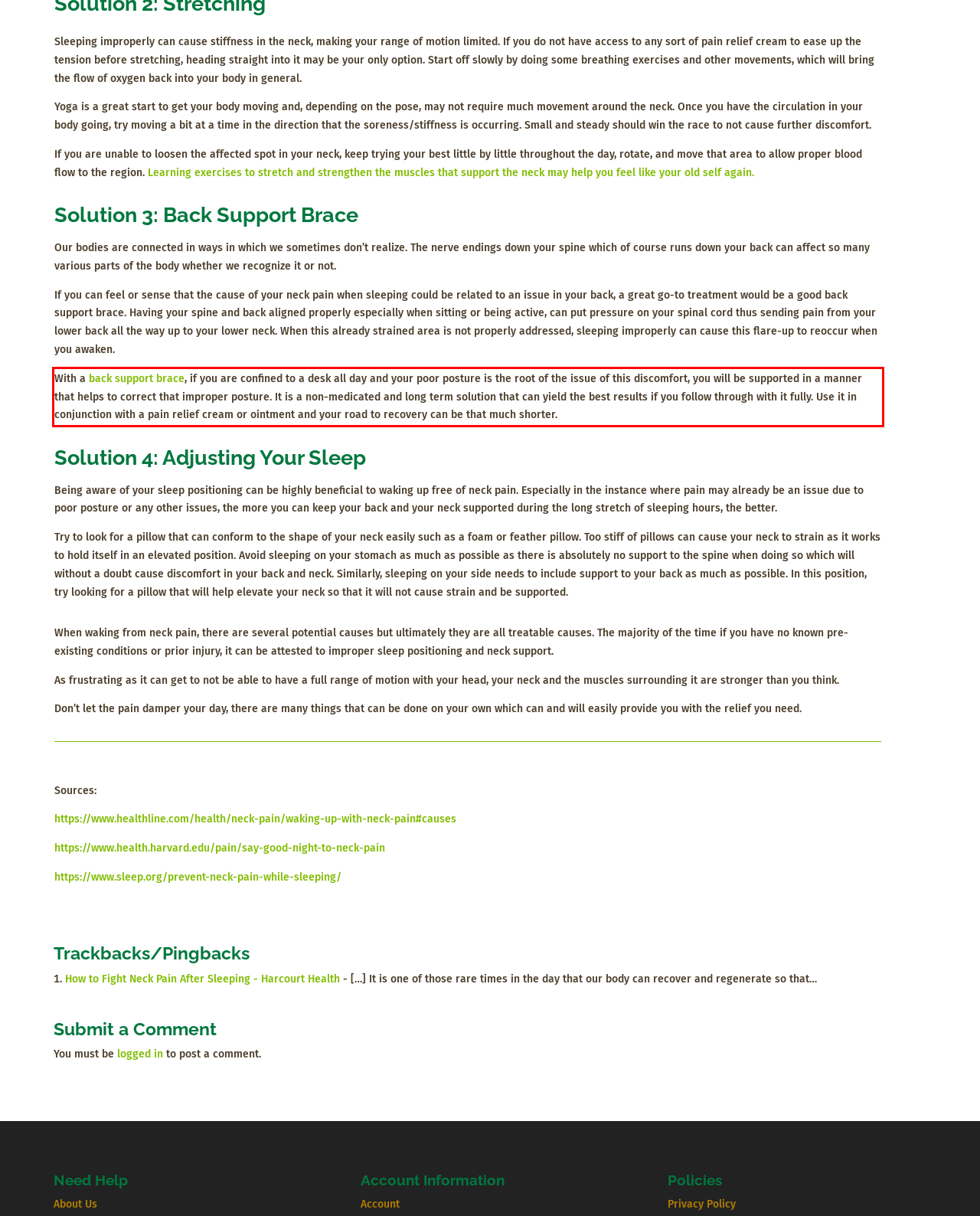Extract and provide the text found inside the red rectangle in the screenshot of the webpage.

With a back support brace, if you are confined to a desk all day and your poor posture is the root of the issue of this discomfort, you will be supported in a manner that helps to correct that improper posture. It is a non-medicated and long term solution that can yield the best results if you follow through with it fully. Use it in conjunction with a pain relief cream or ointment and your road to recovery can be that much shorter.